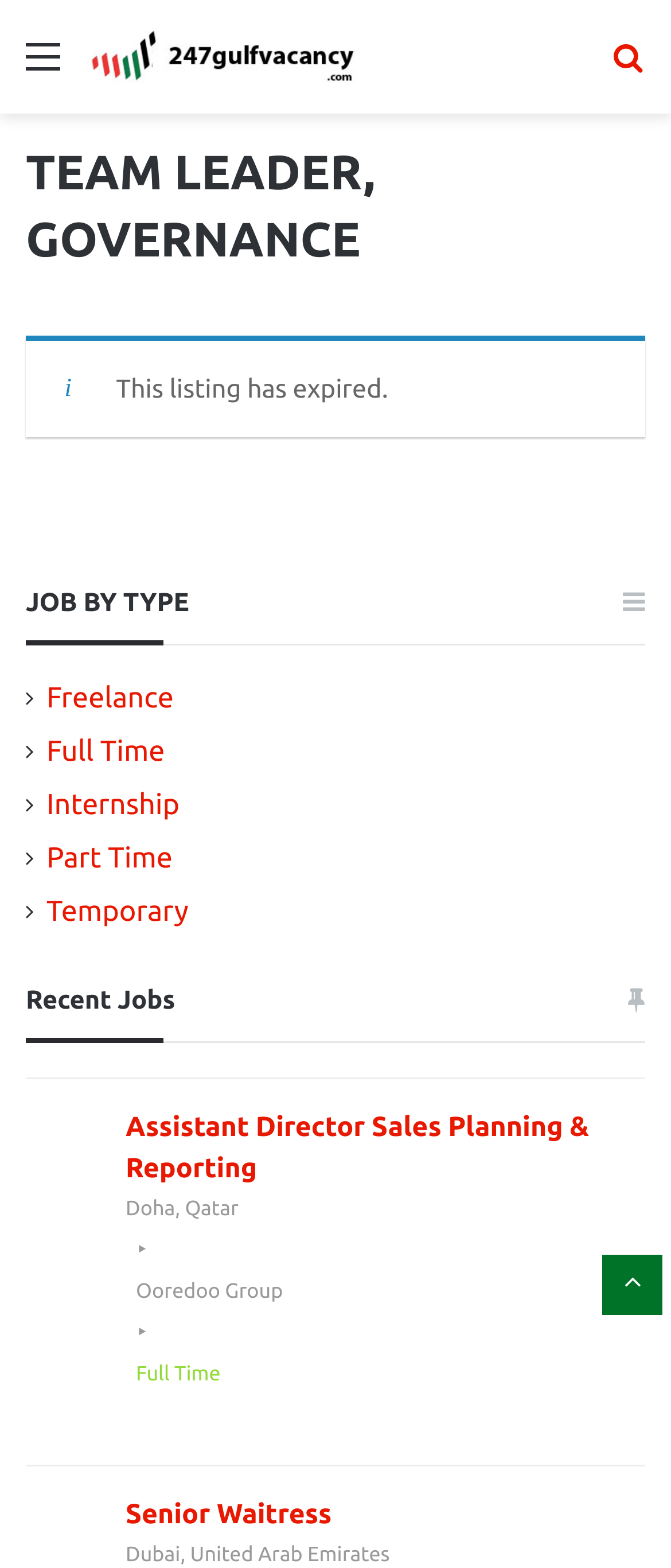Please provide the bounding box coordinates in the format (top-left x, top-left y, bottom-right x, bottom-right y). Remember, all values are floating point numbers between 0 and 1. What is the bounding box coordinate of the region described as: Part Time

[0.069, 0.536, 0.257, 0.557]